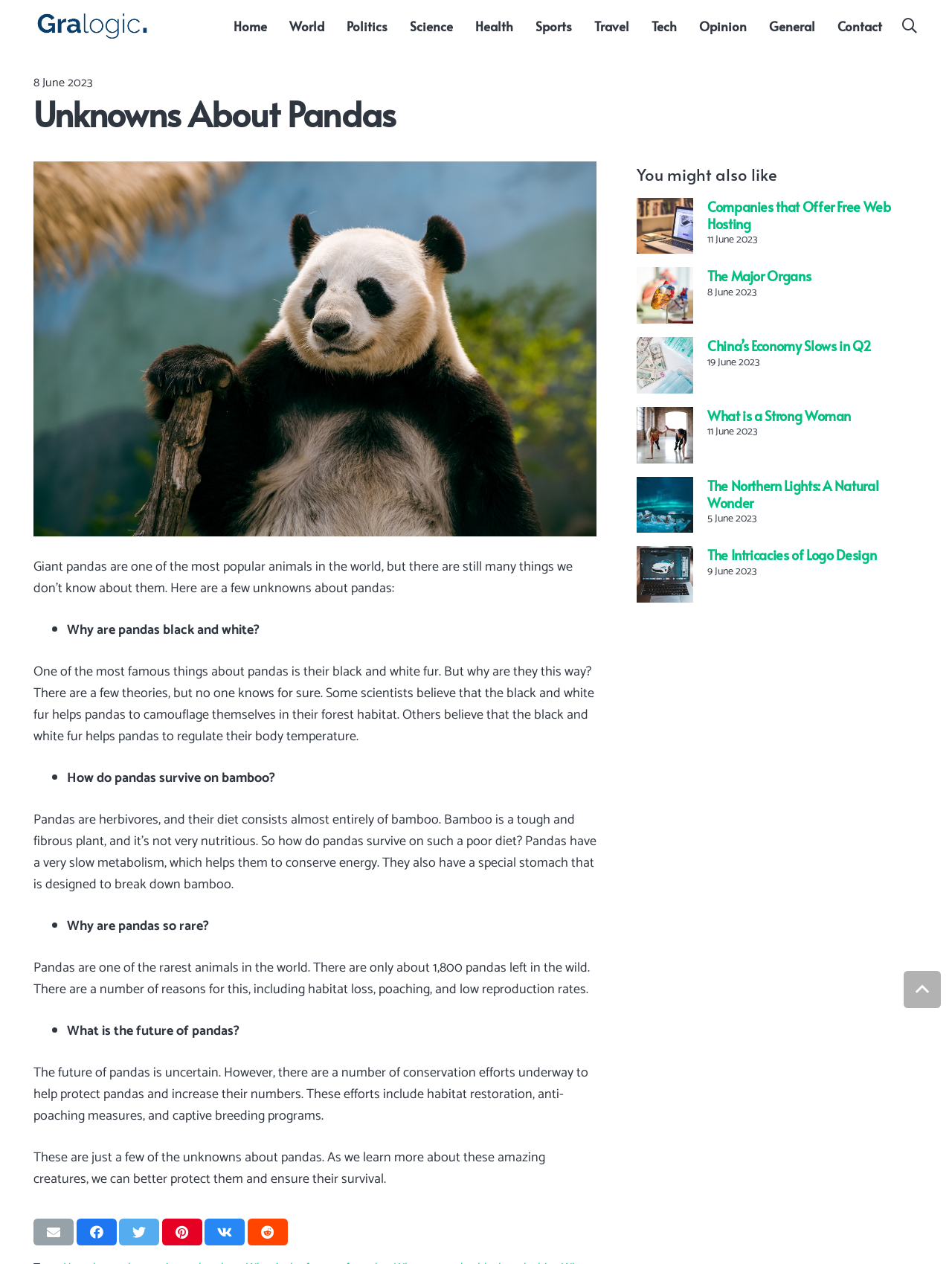Identify the bounding box coordinates of the region that needs to be clicked to carry out this instruction: "Click on the 'Discover' link". Provide these coordinates as four float numbers ranging from 0 to 1, i.e., [left, top, right, bottom].

None